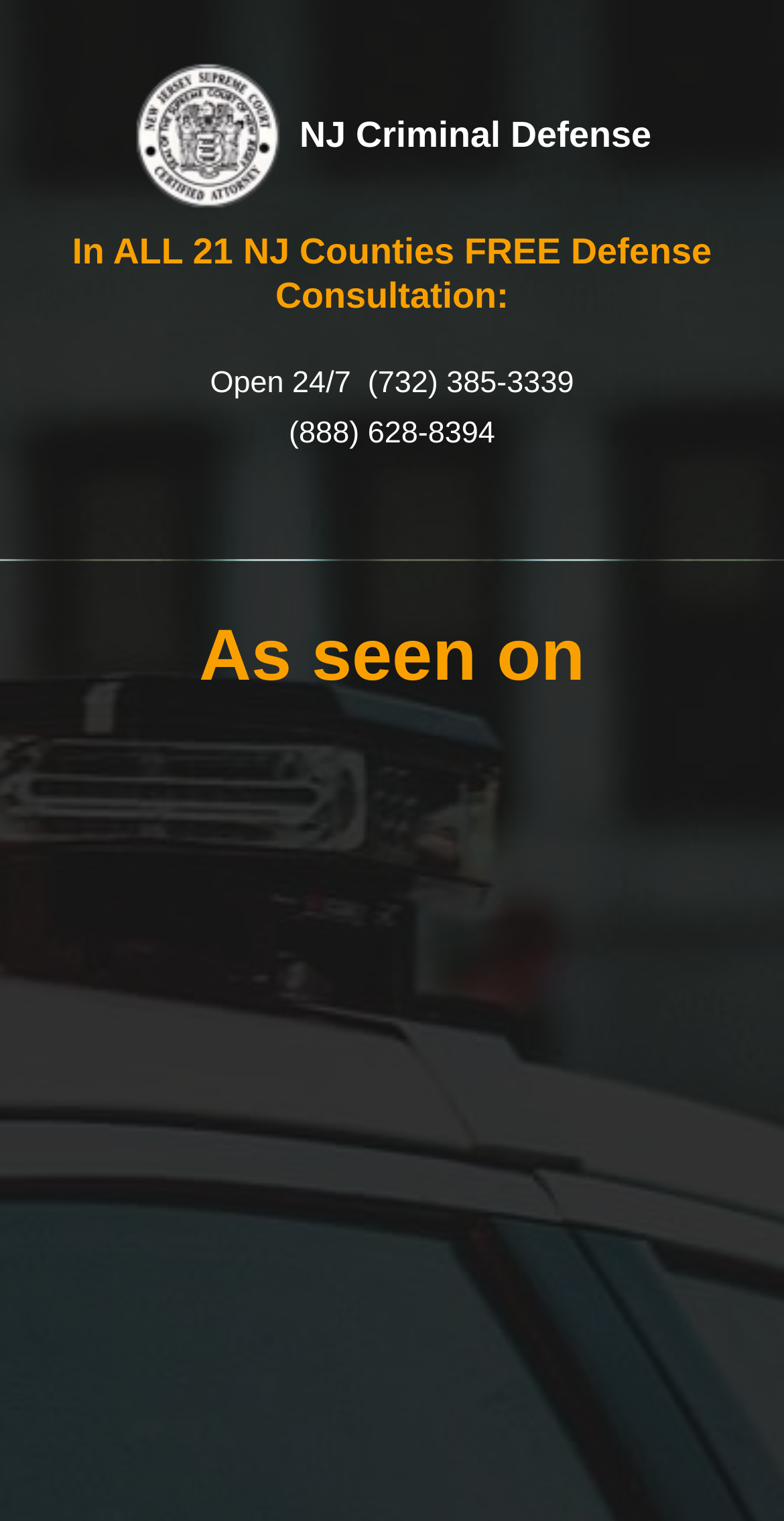What is the phone number for 24/7 service? Please answer the question using a single word or phrase based on the image.

(732) 385-3339